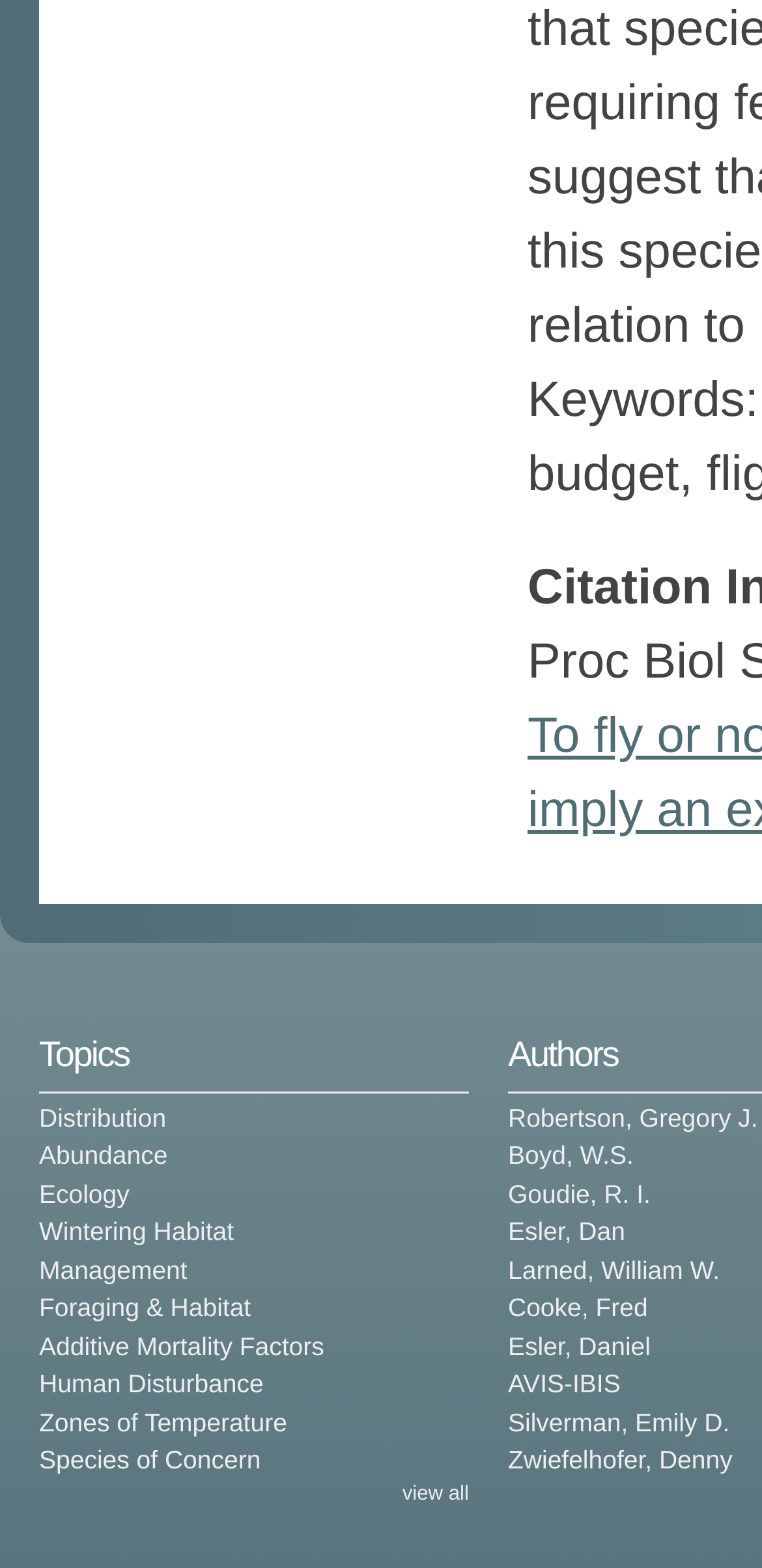Pinpoint the bounding box coordinates of the clickable area necessary to execute the following instruction: "Explore Heating". The coordinates should be given as four float numbers between 0 and 1, namely [left, top, right, bottom].

None